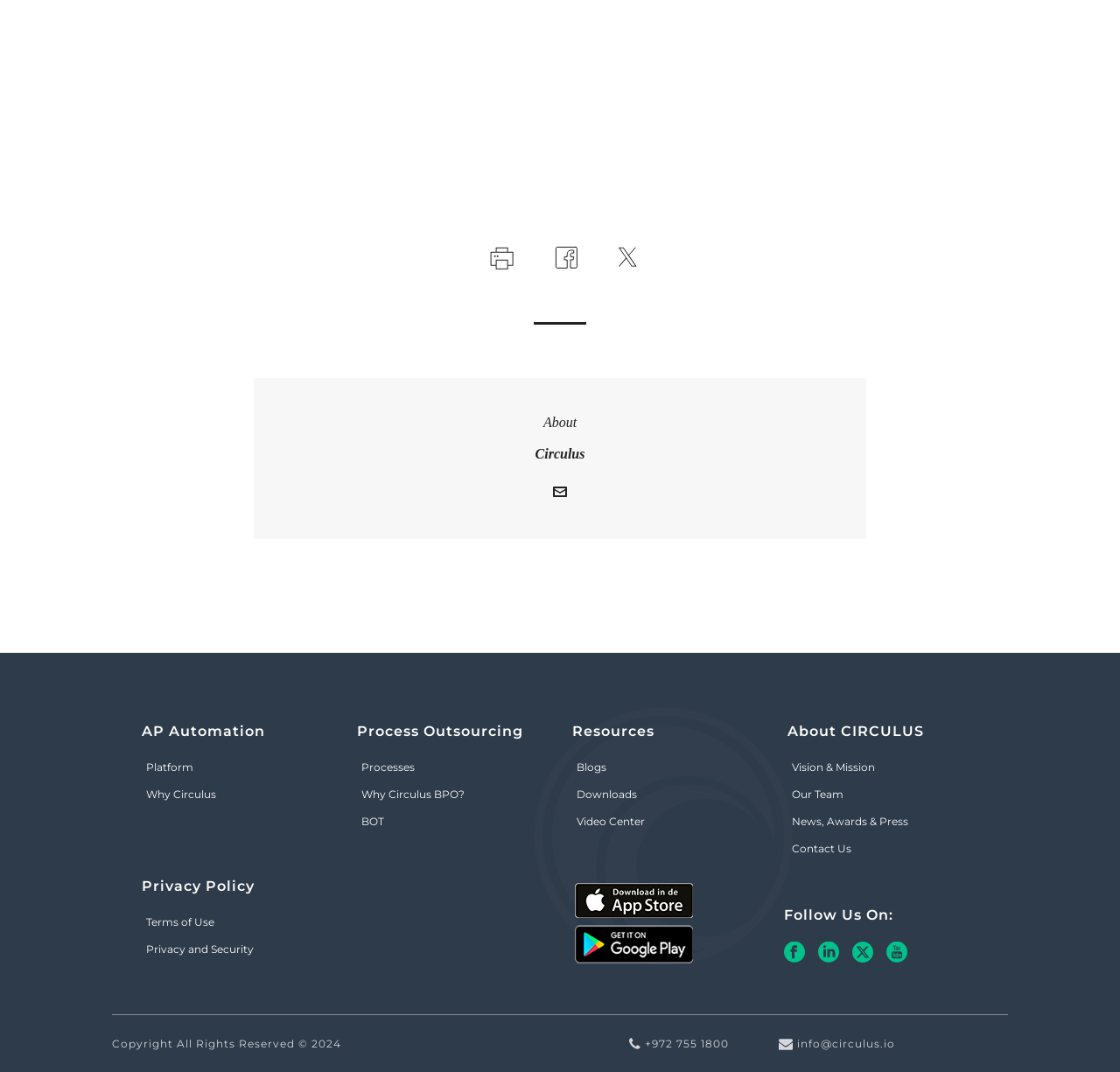Please analyze the image and provide a thorough answer to the question:
What is the company's contact information?

The company's contact information can be found at the bottom of the page, which includes a phone number '+972 755 1800' and an email address 'info@circulus.io'. This information allows users to contact the company directly.